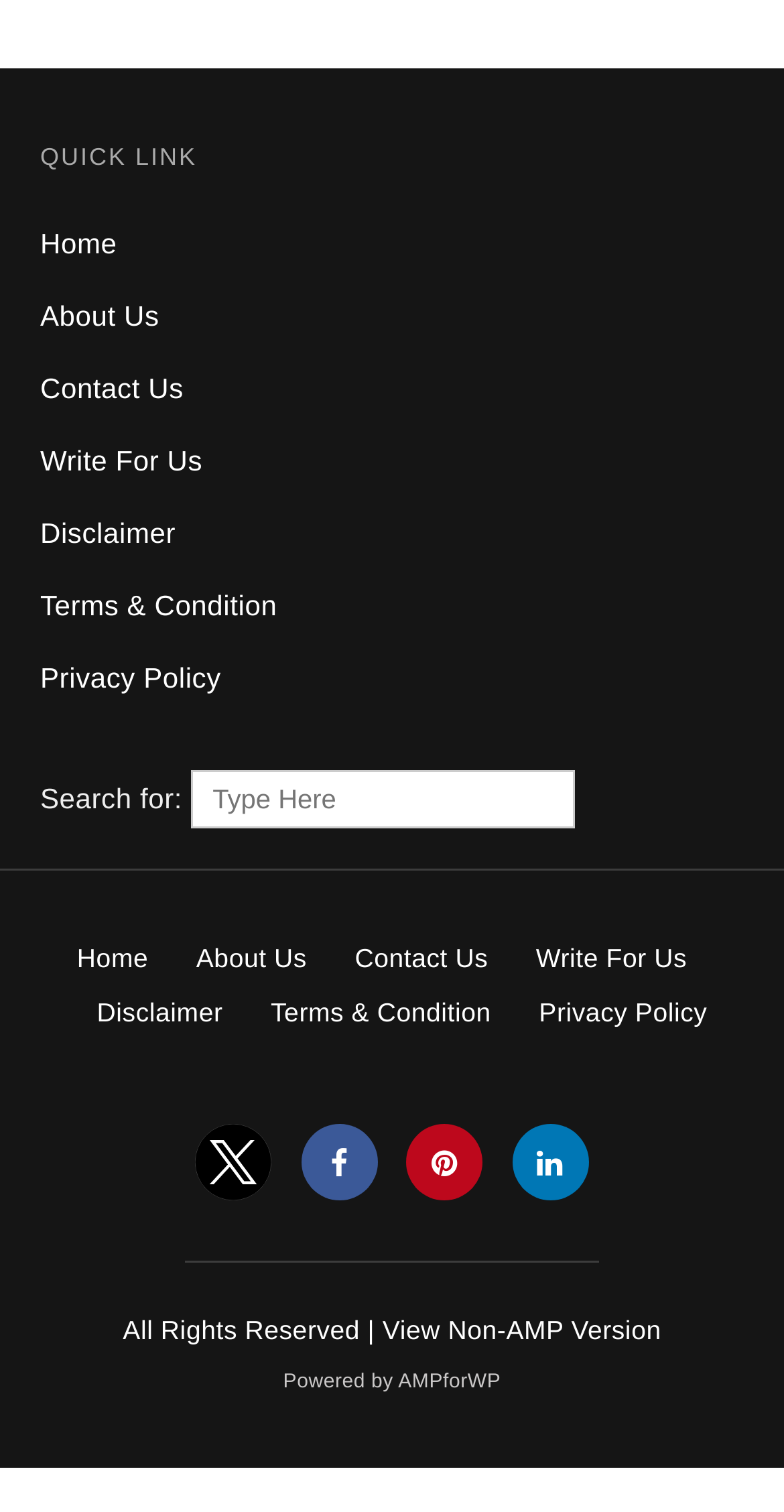Highlight the bounding box coordinates of the element you need to click to perform the following instruction: "Follow on Twitter."

[0.25, 0.759, 0.347, 0.779]